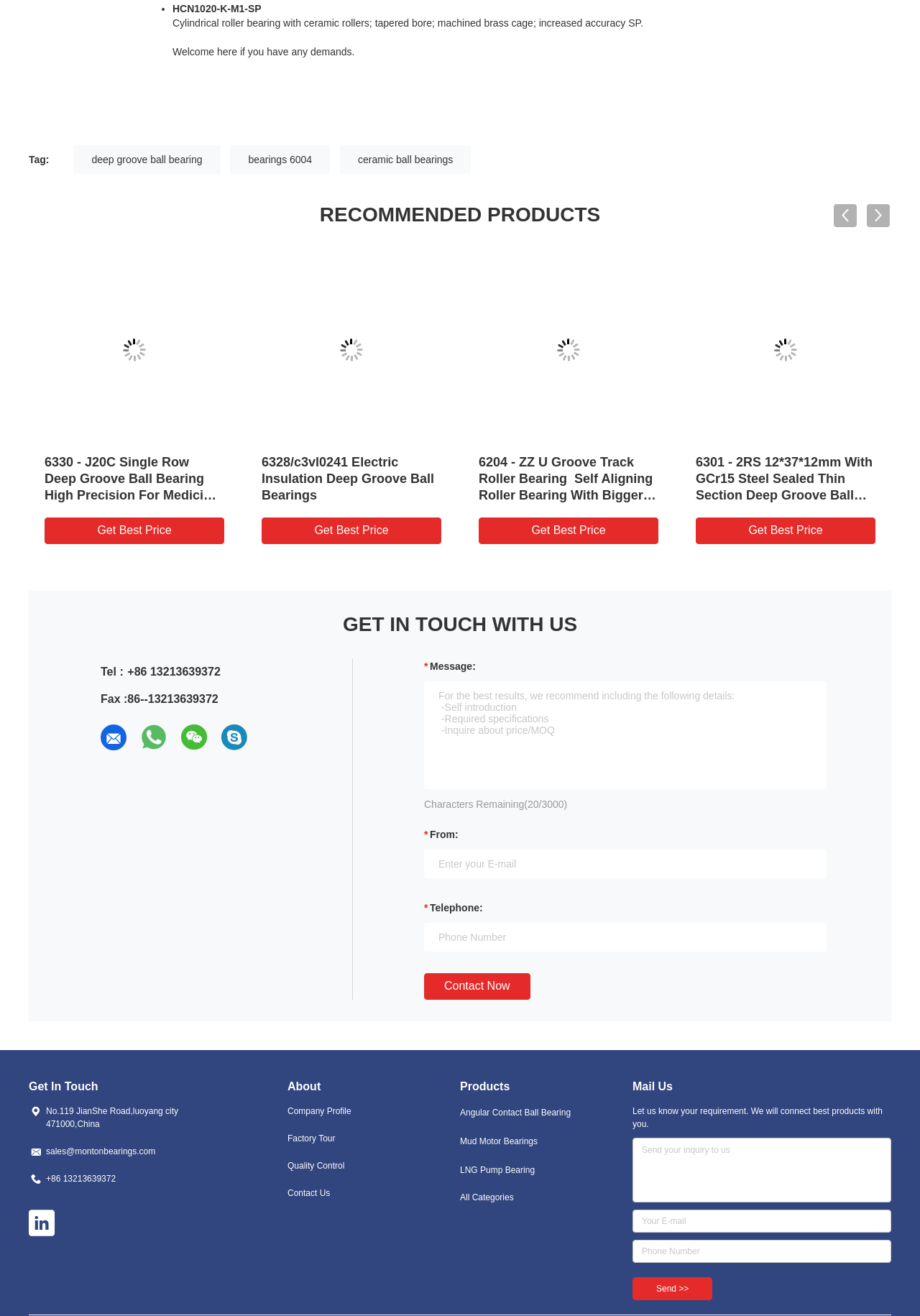Using the description: "parent_node: From: placeholder="Enter your E-mail"", identify the bounding box of the corresponding UI element in the screenshot.

[0.461, 0.645, 0.898, 0.667]